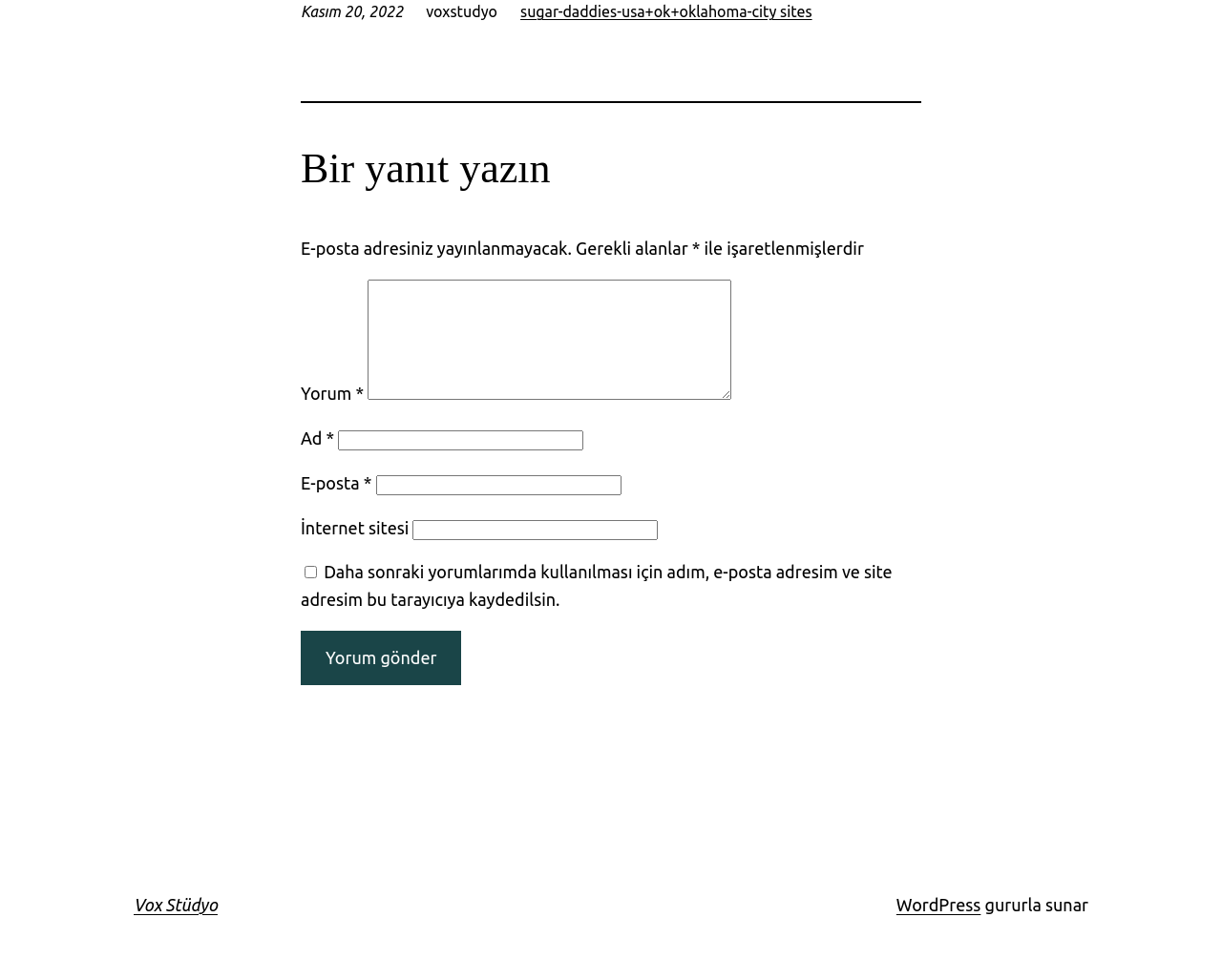Provide a one-word or brief phrase answer to the question:
What is the name of the website's studio?

Vox Stüdyo